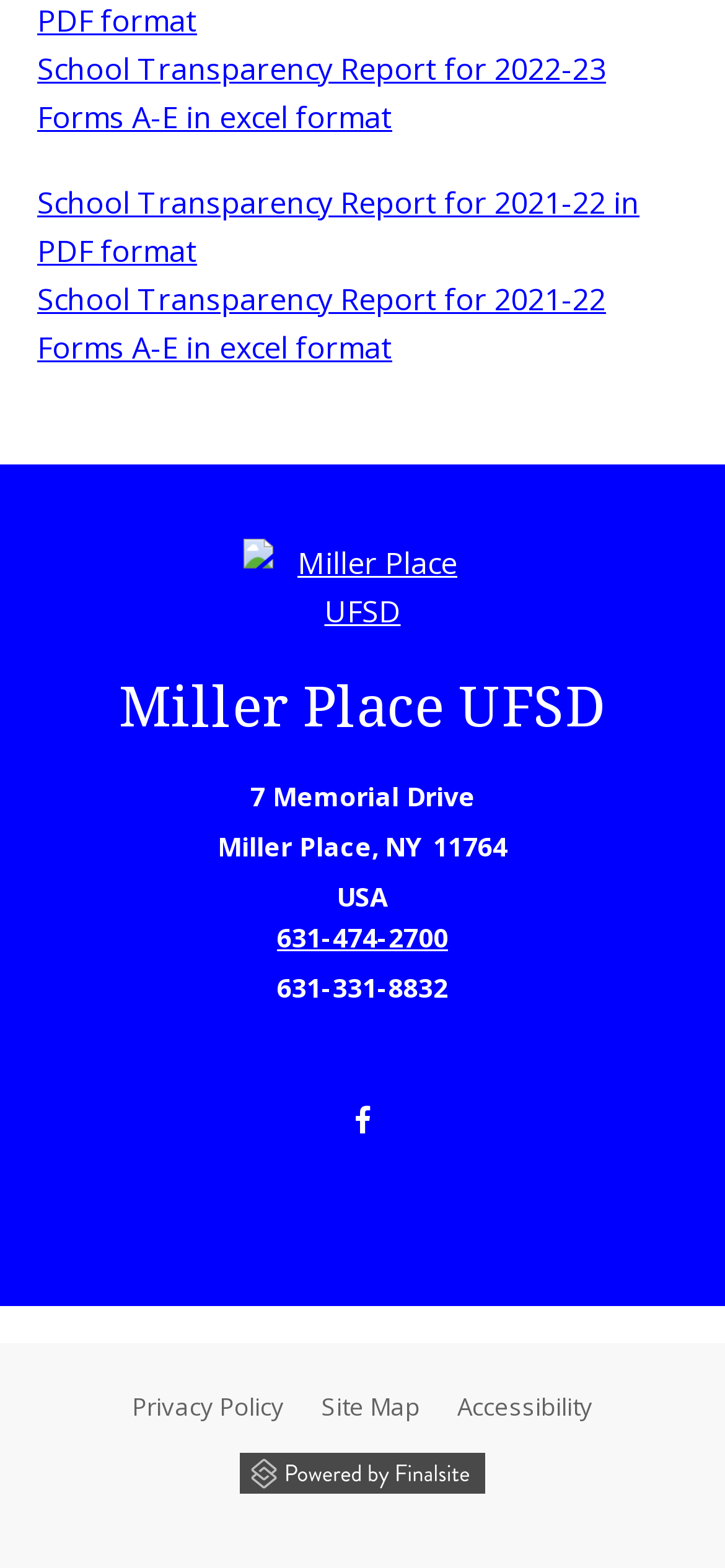Pinpoint the bounding box coordinates of the clickable area necessary to execute the following instruction: "Visit Miller Place UFSD website". The coordinates should be given as four float numbers between 0 and 1, namely [left, top, right, bottom].

[0.336, 0.344, 0.664, 0.405]